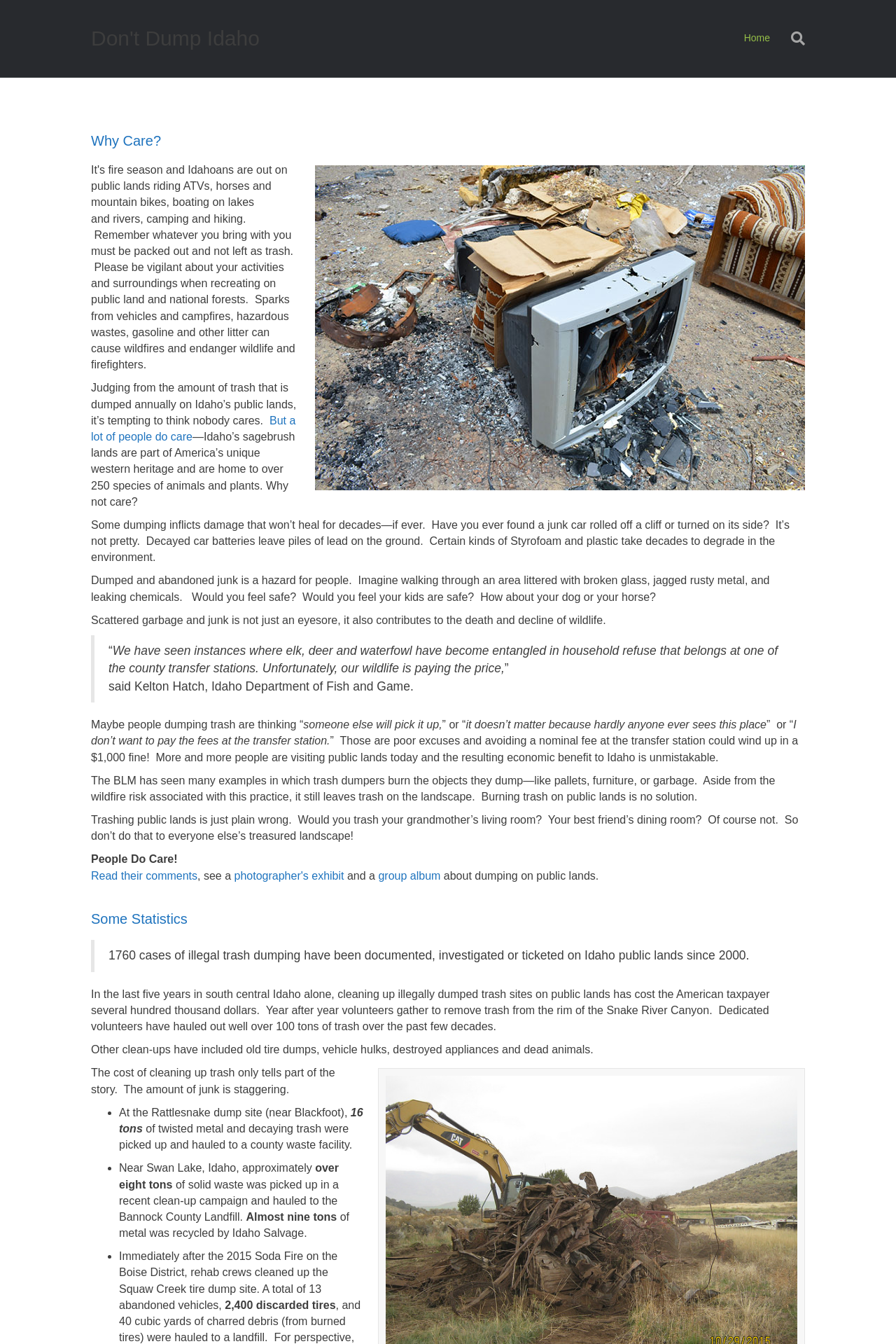How much trash was picked up at the Rattlesnake dump site?
Please utilize the information in the image to give a detailed response to the question.

According to the webpage, at the Rattlesnake dump site near Blackfoot, 16 tons of twisted metal and decaying trash were picked up and hauled to a county waste facility.